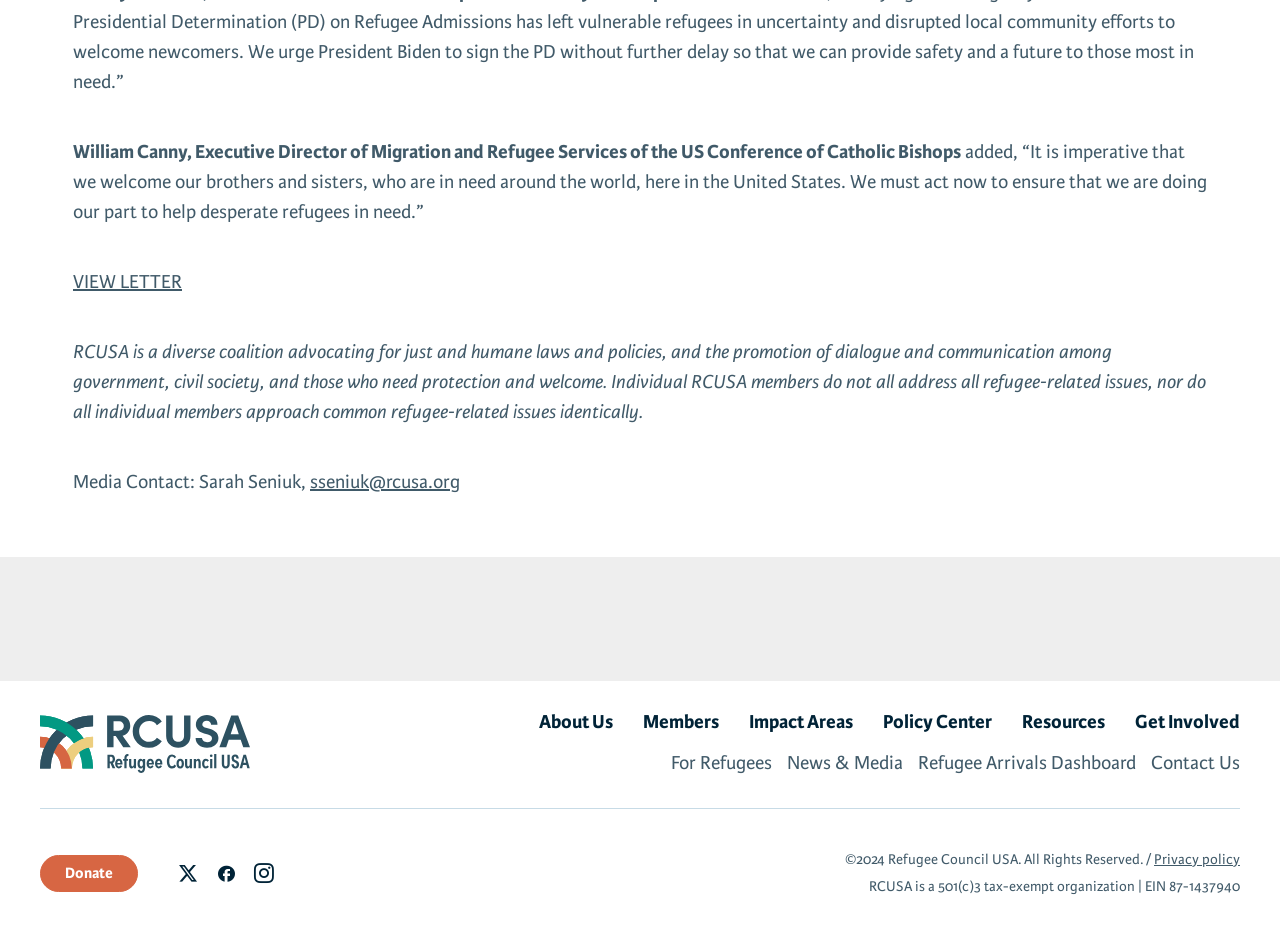Please identify the bounding box coordinates of the element I need to click to follow this instruction: "Click the 'VIEW LETTER' link".

[0.057, 0.288, 0.142, 0.312]